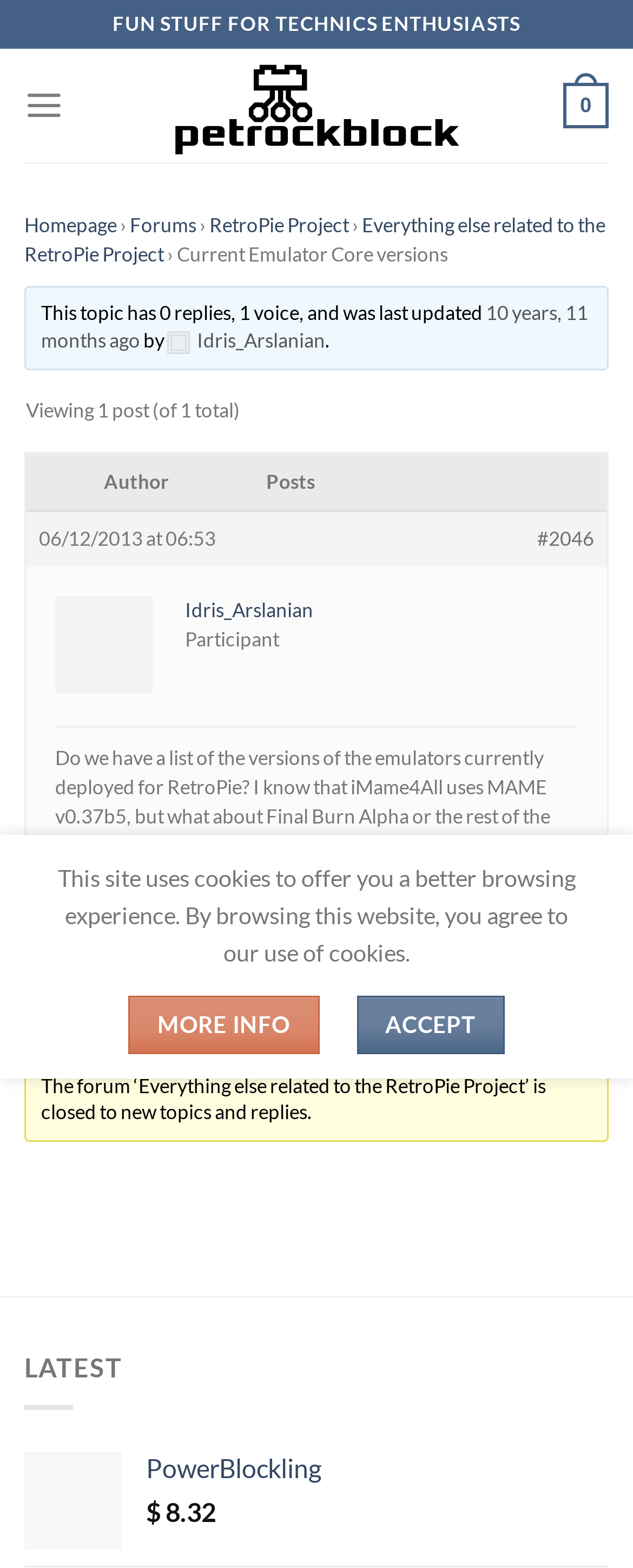What is the date of the post?
Can you provide a detailed and comprehensive answer to the question?

The date of the post can be found in the text '06/12/2013 at 06:53' which is located below the post content.